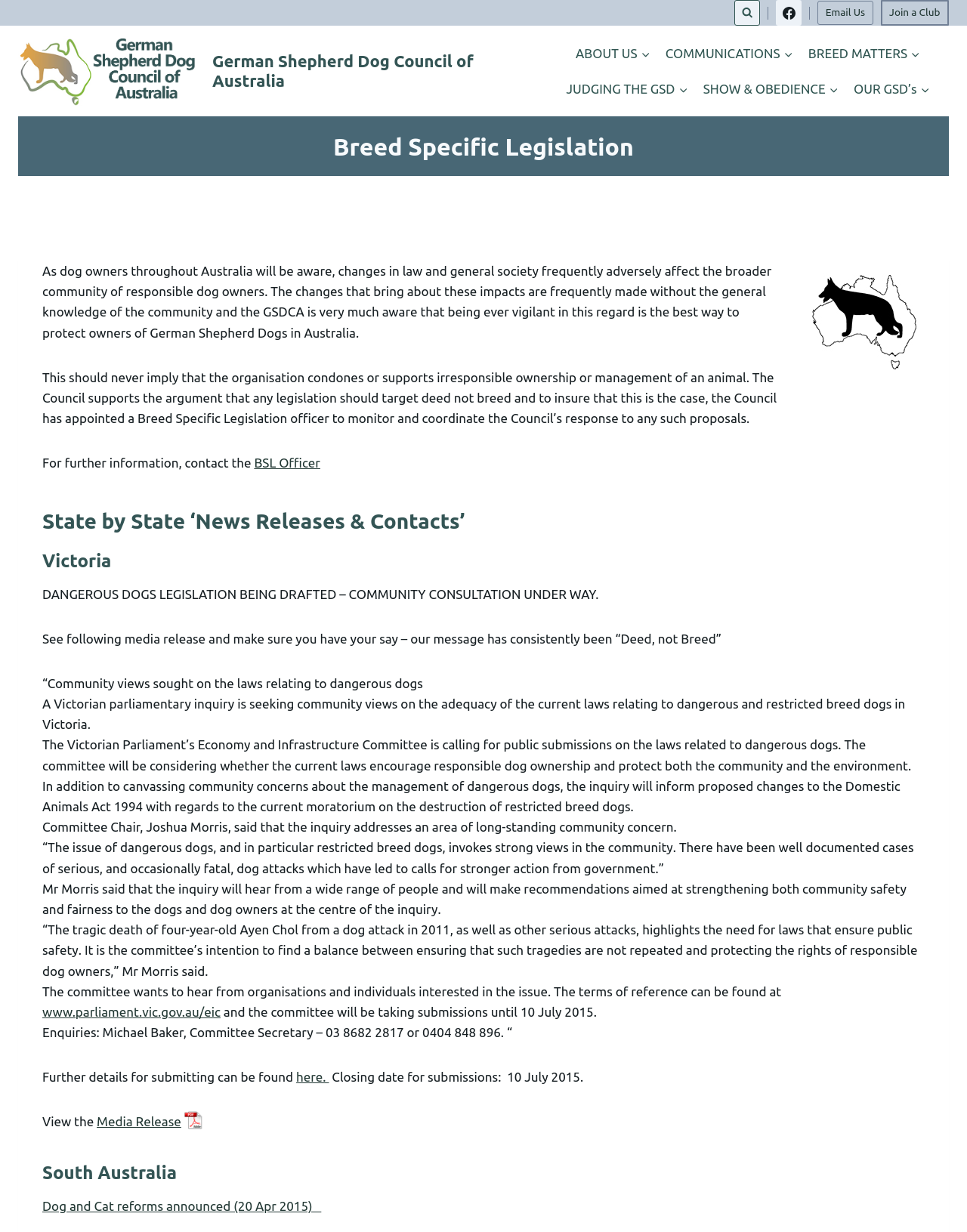How many states are mentioned on the webpage?
Based on the image, provide your answer in one word or phrase.

2